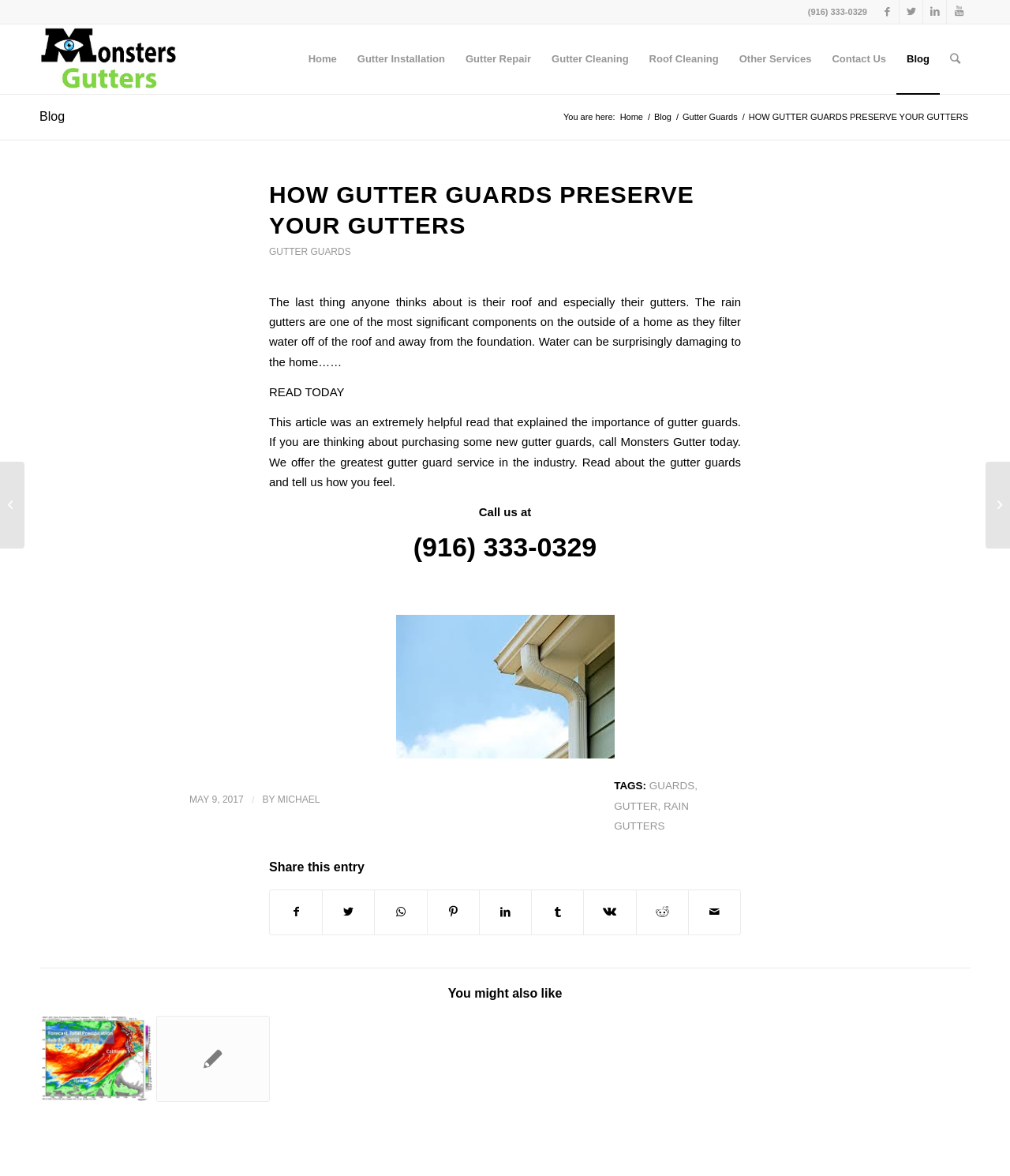What is the topic of the article?
Using the image as a reference, answer with just one word or a short phrase.

Gutter Guards